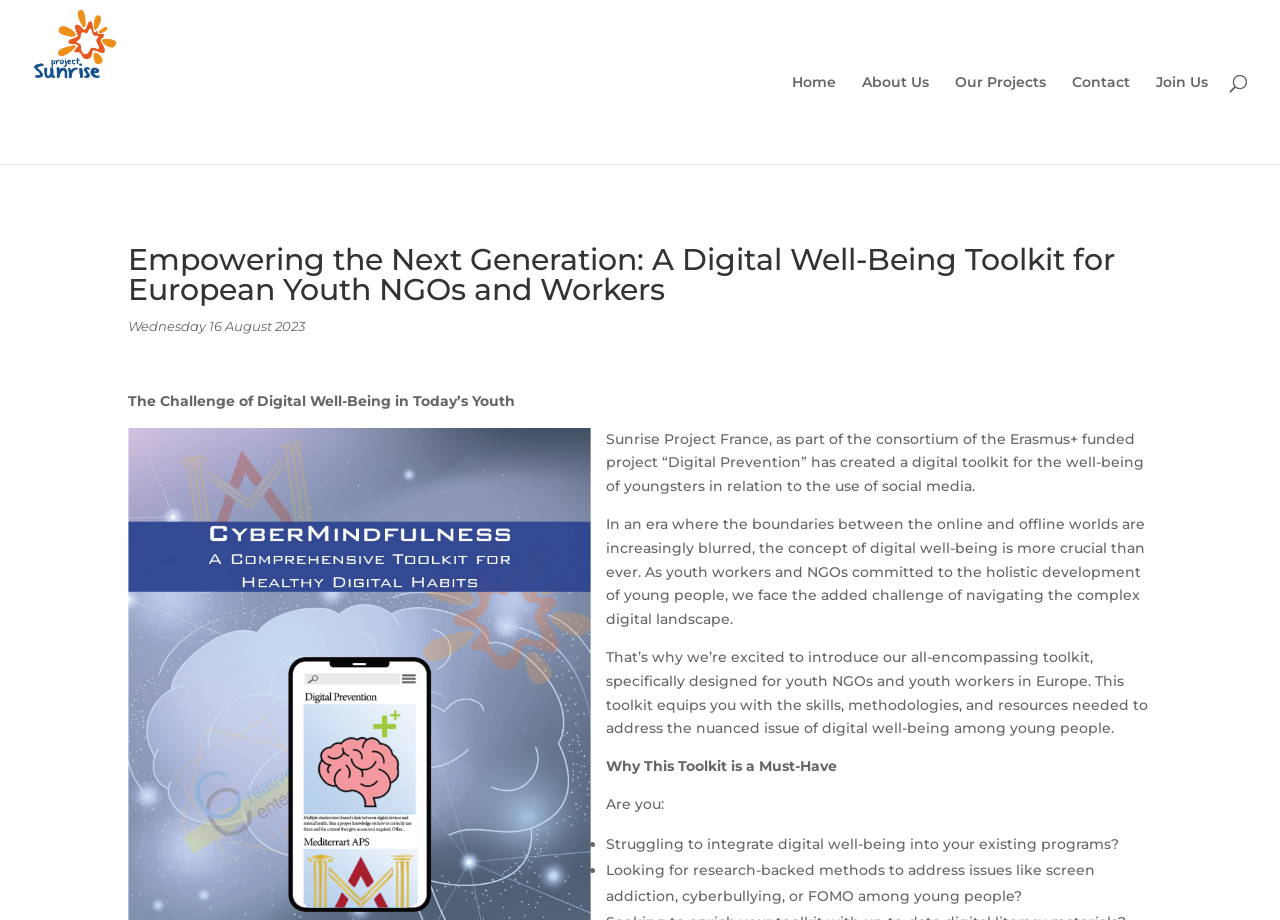What is the date mentioned on the webpage?
Please give a detailed and elaborate answer to the question based on the image.

I found the answer by looking at the StaticText element with the text 'Wednesday 16 August 2023' which indicates the date mentioned on the webpage.